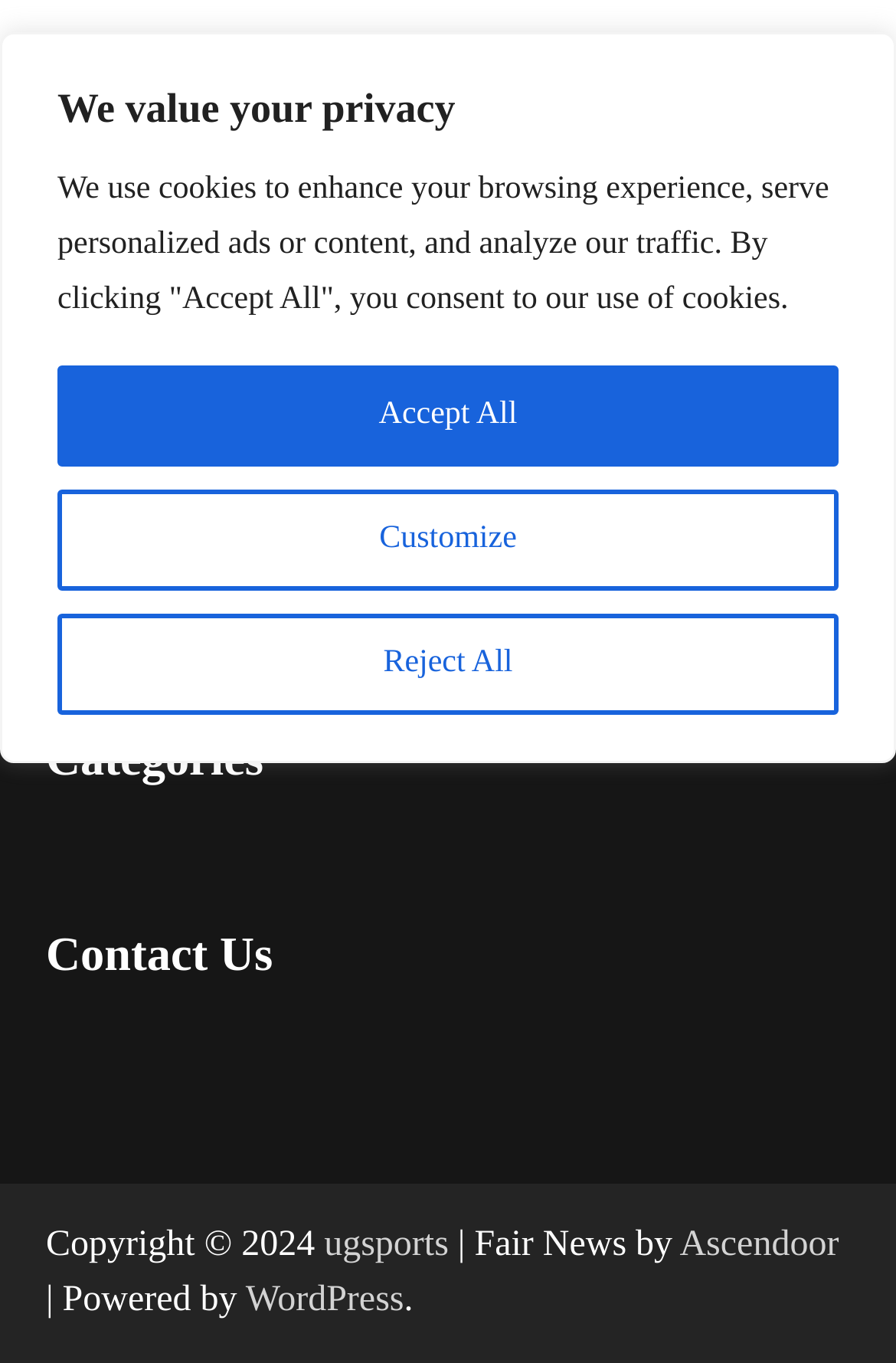Locate the UI element that matches the description Accept All in the webpage screenshot. Return the bounding box coordinates in the format (top-left x, top-left y, bottom-right x, bottom-right y), with values ranging from 0 to 1.

[0.064, 0.268, 0.936, 0.342]